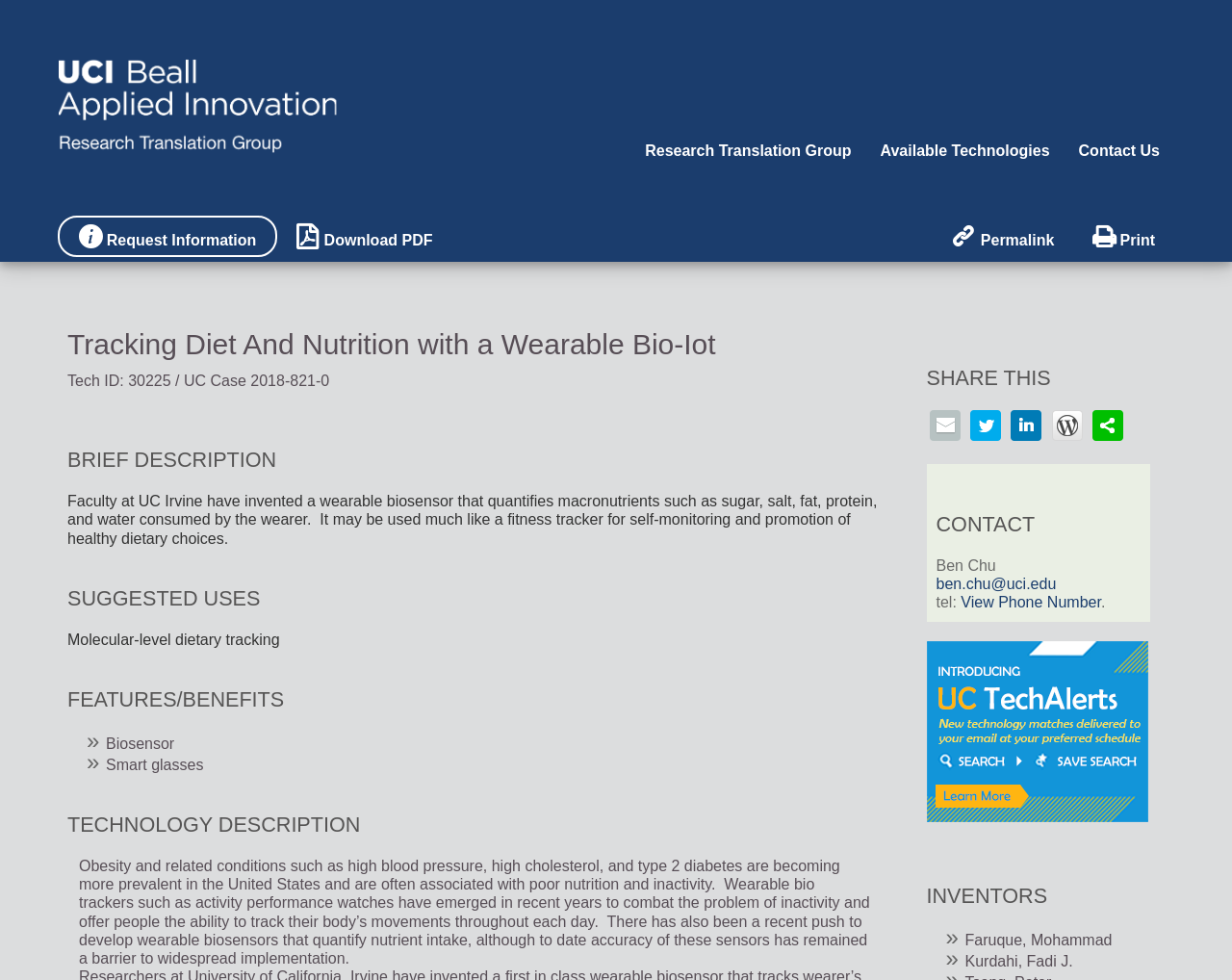Please provide a comprehensive response to the question based on the details in the image: Who is the contact person for this technology?

According to the webpage, Ben Chu is the contact person for this technology, and his email address and phone number are also provided.